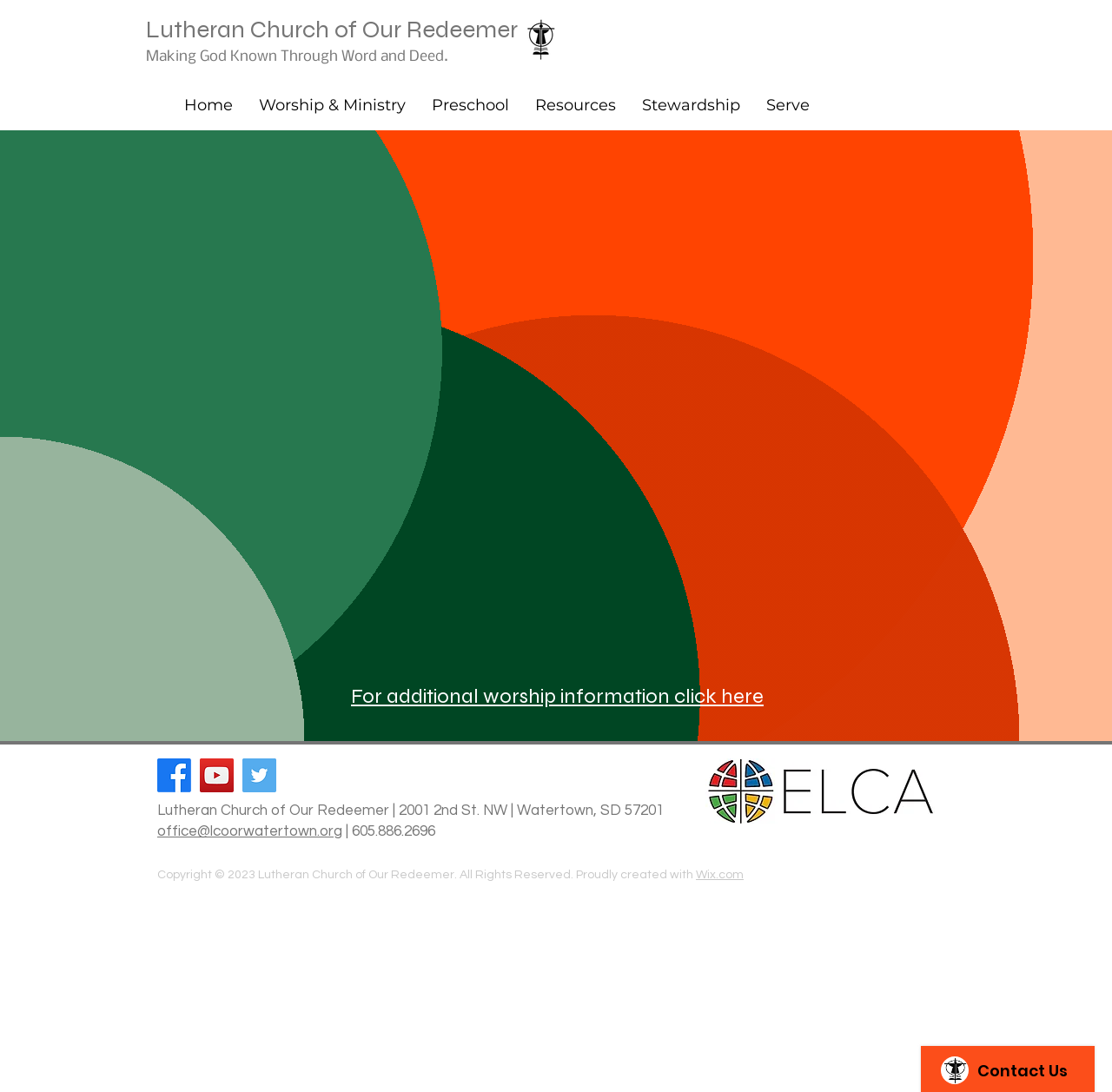Identify the bounding box coordinates for the UI element described as: "Worship & Ministry". The coordinates should be provided as four floats between 0 and 1: [left, top, right, bottom].

[0.221, 0.086, 0.377, 0.102]